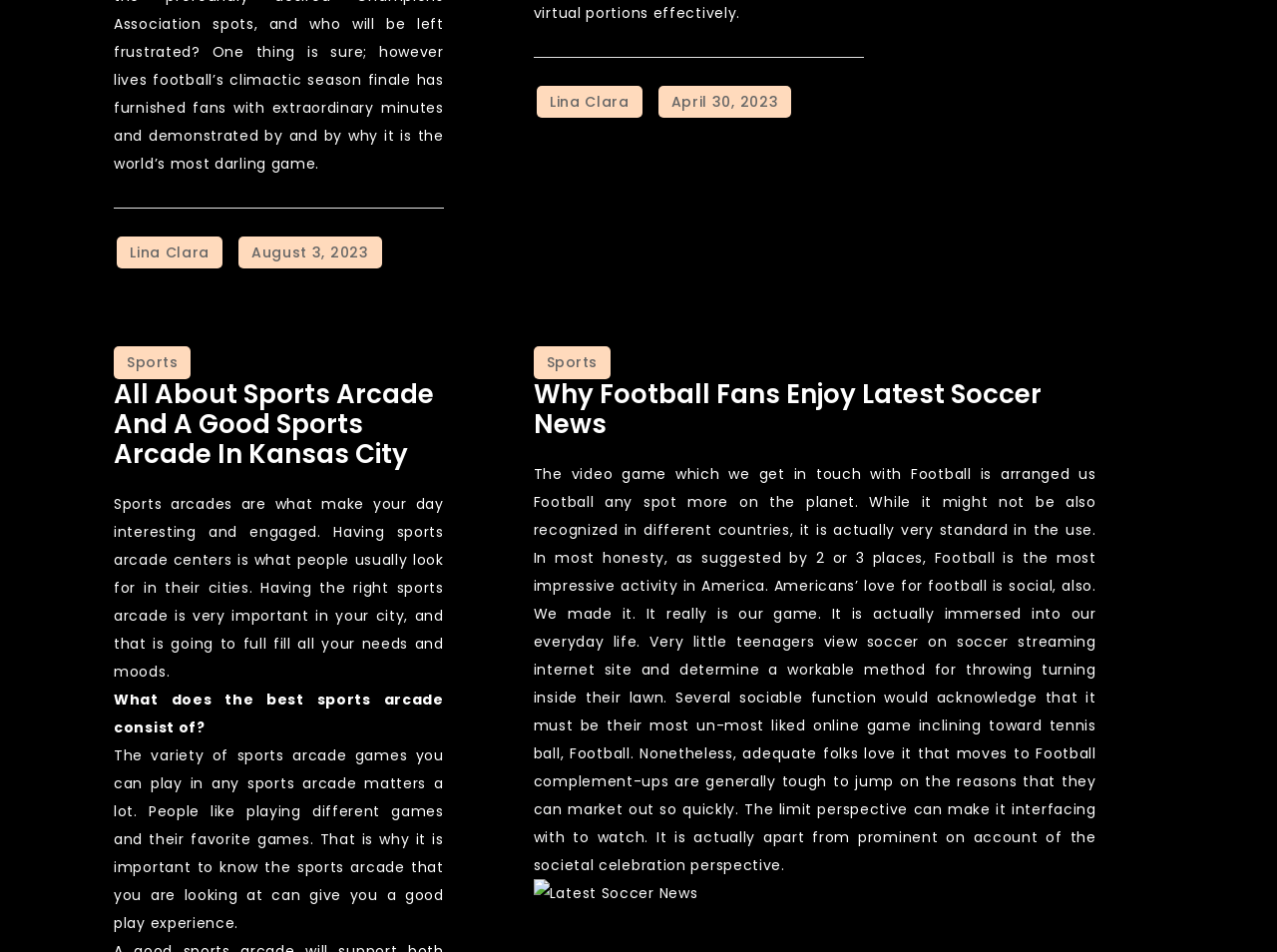Give a one-word or short-phrase answer to the following question: 
What is the main topic of the first section?

Sports